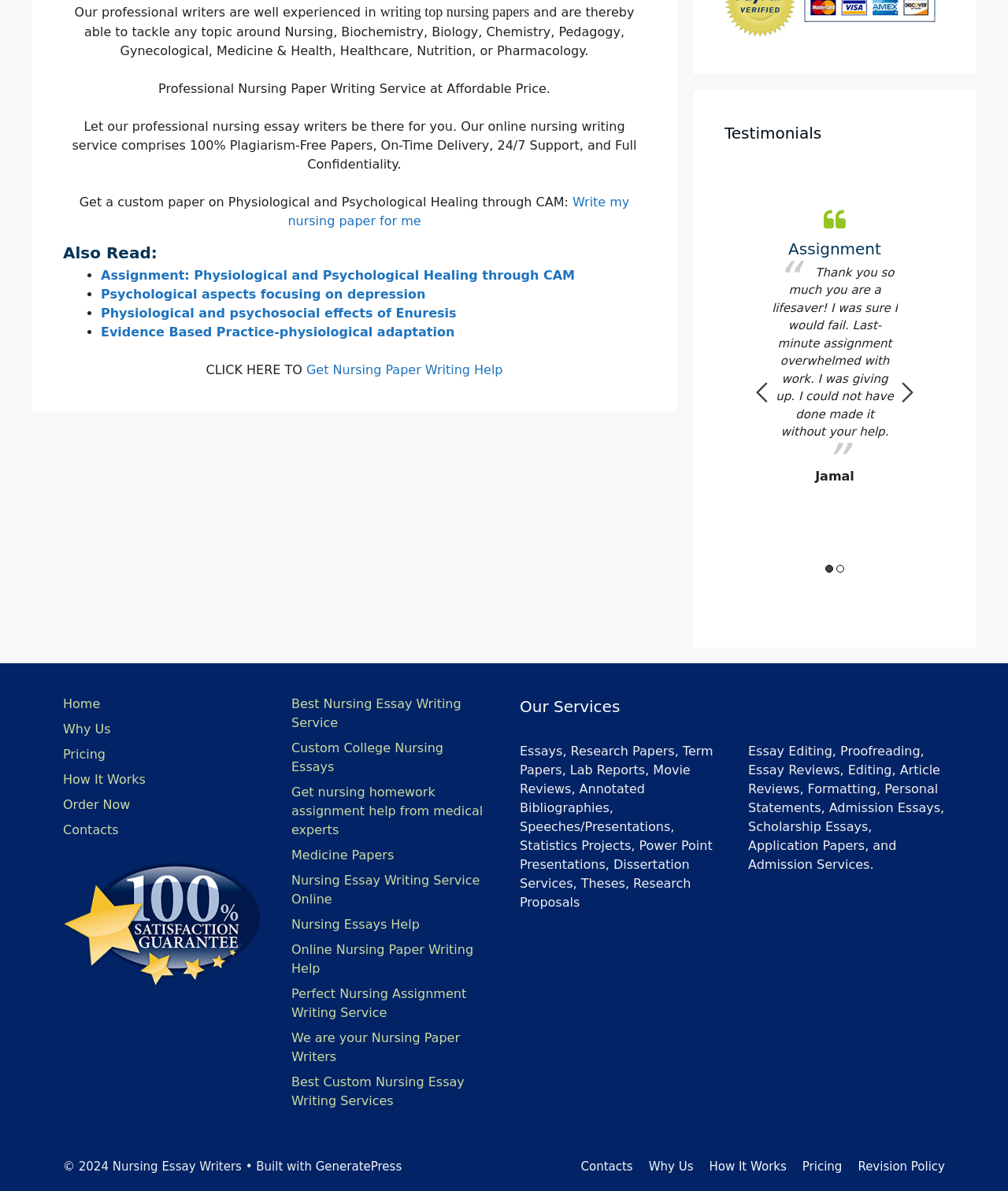Provide the bounding box coordinates of the HTML element described as: "Order Now". The bounding box coordinates should be four float numbers between 0 and 1, i.e., [left, top, right, bottom].

[0.062, 0.669, 0.129, 0.682]